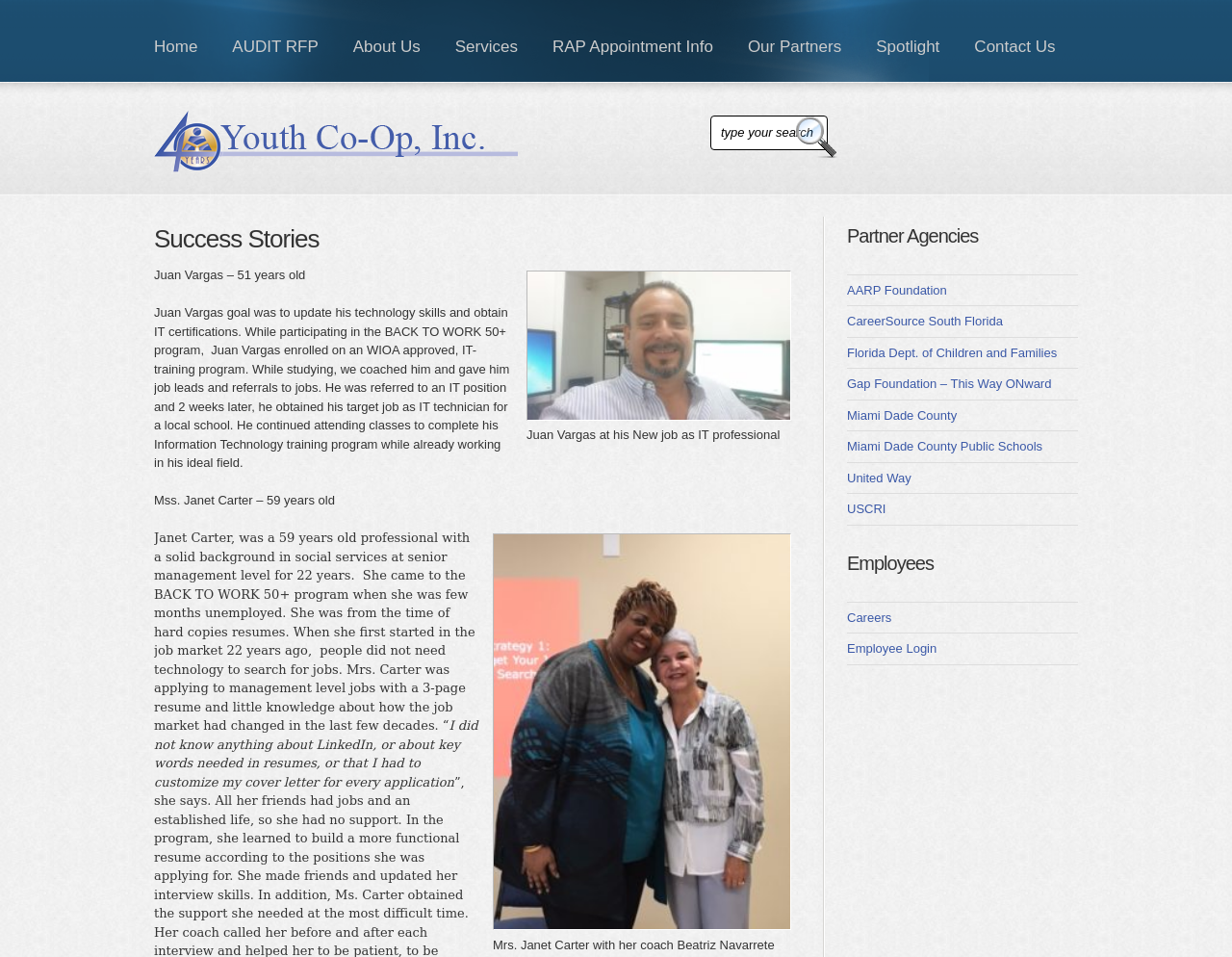Determine the bounding box coordinates for the clickable element required to fulfill the instruction: "View the Spotlight page". Provide the coordinates as four float numbers between 0 and 1, i.e., [left, top, right, bottom].

[0.697, 0.0, 0.777, 0.086]